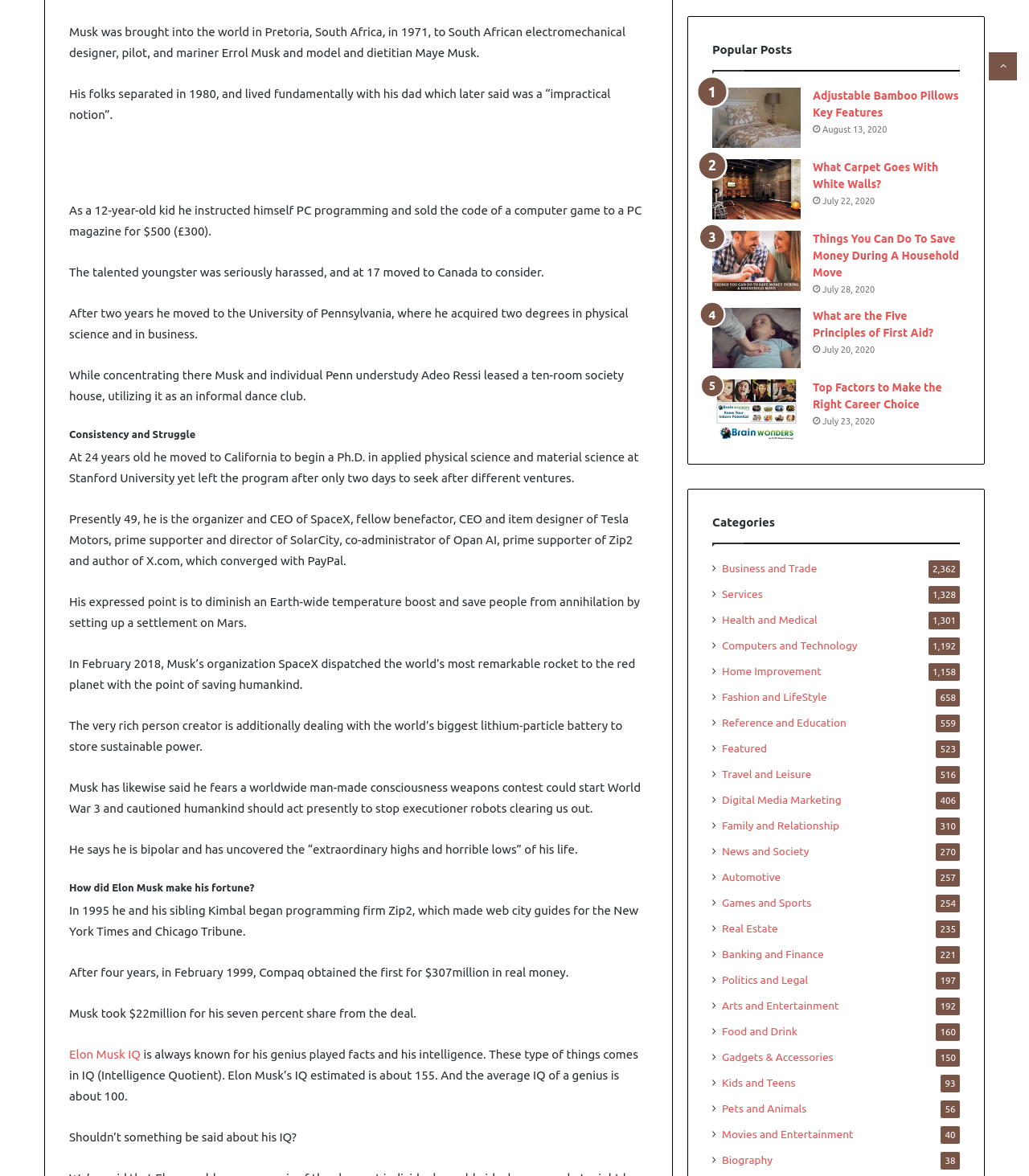Please mark the clickable region by giving the bounding box coordinates needed to complete this instruction: "Read about 'Consistency and Struggle'".

[0.067, 0.363, 0.63, 0.376]